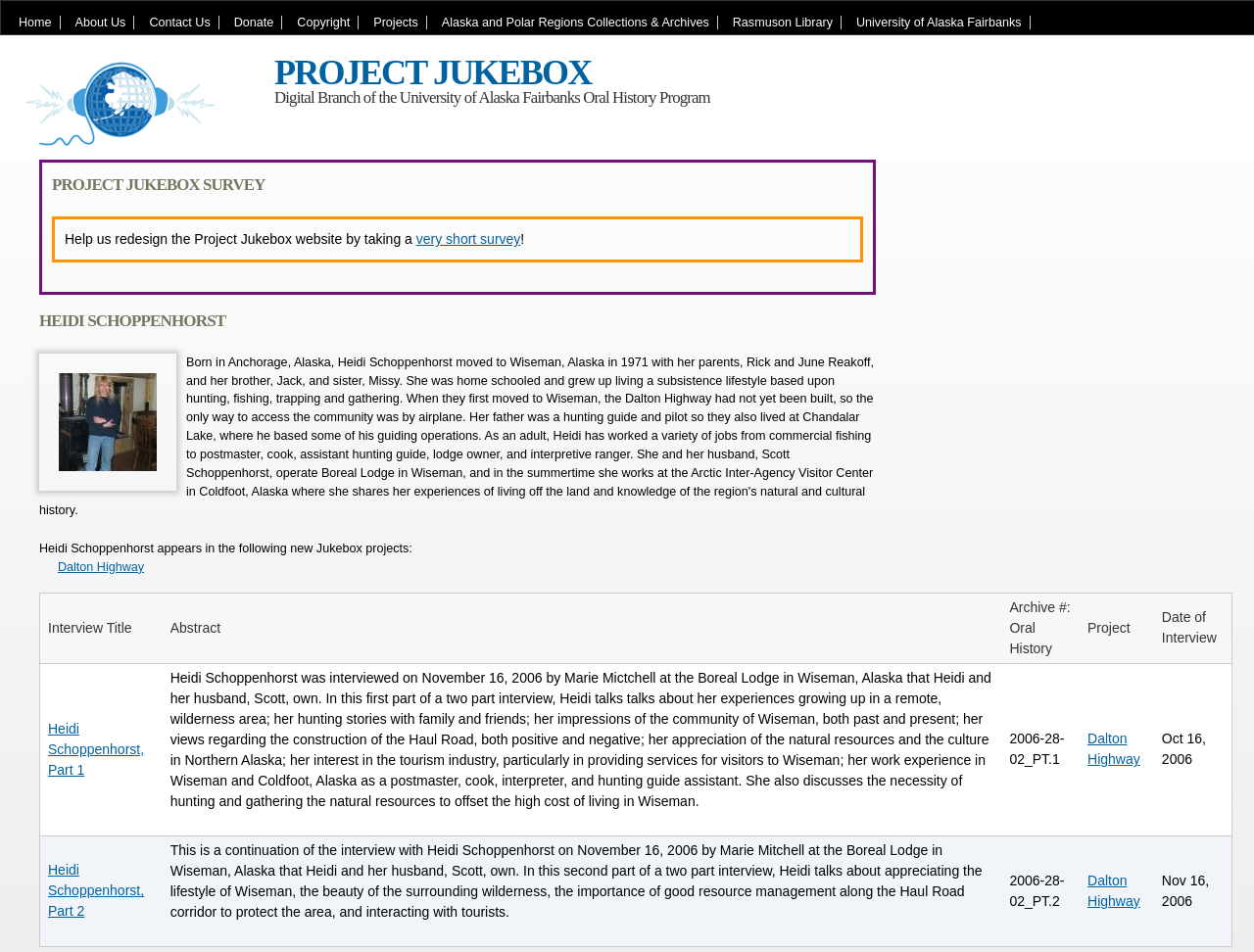Please identify the bounding box coordinates of the area that needs to be clicked to fulfill the following instruction: "Explore the Dalton Highway project."

[0.046, 0.588, 0.115, 0.602]